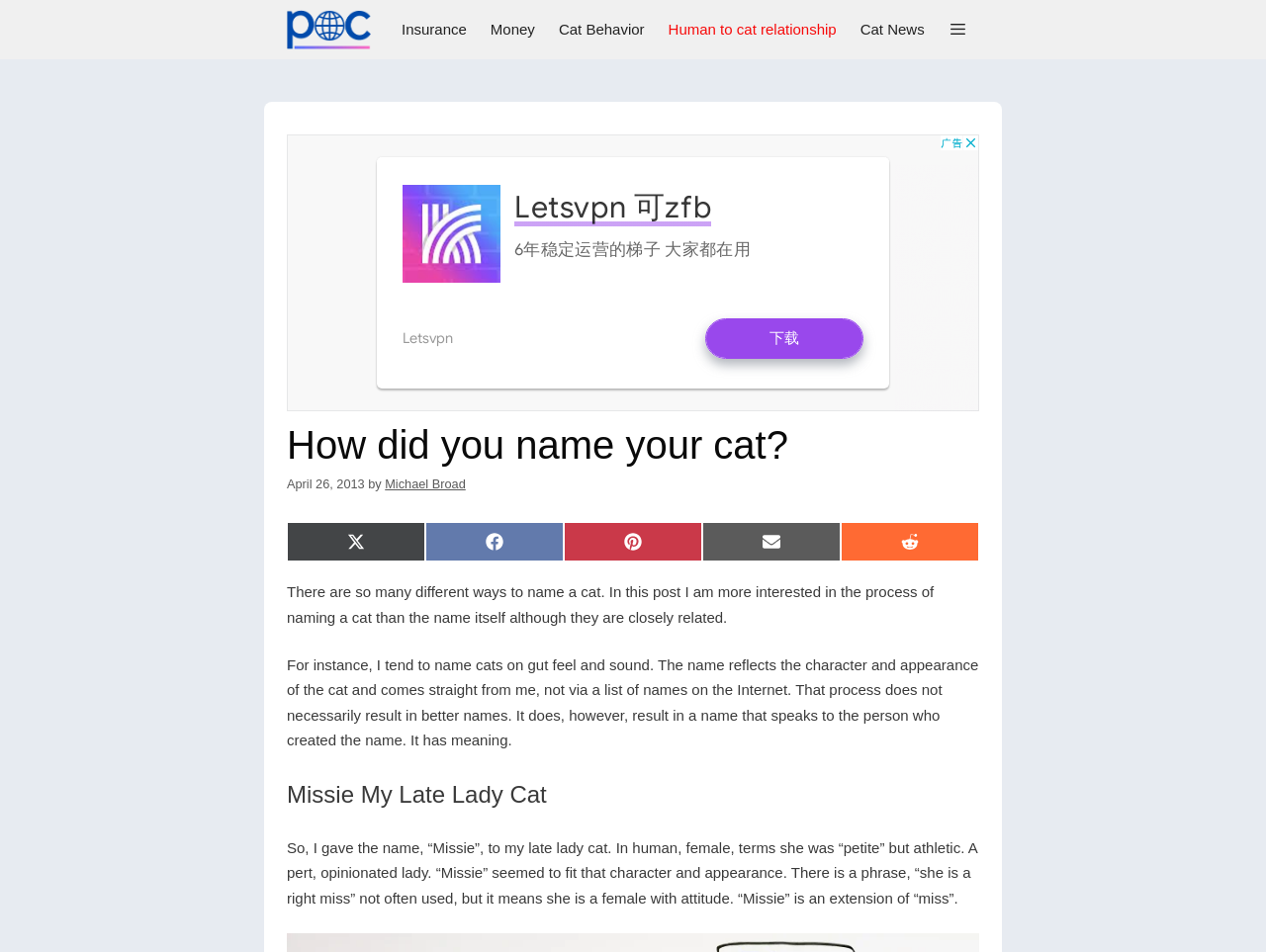Summarize the webpage in an elaborate manner.

The webpage is about a blog post discussing how people name their cats. At the top, there is a navigation bar with several links, including "Freethinking Animal Advocacy", "Insurance", "Money", "Cat Behavior", "Human to cat relationship", and "Cat News". On the right side of the navigation bar, there is a button with an icon.

Below the navigation bar, there is a header section with an advertisement iframe. The main content of the blog post starts with a heading "How did you name your cat?" followed by the date "April 26, 2013" and the author's name "Michael Broad". The article discusses the process of naming a cat, with the author sharing their personal experience of naming their late cat "Missie". The text explains how the name "Missie" reflects the cat's character and appearance.

The blog post is divided into paragraphs, with the author sharing their thoughts on how they come up with names for their cats. There are also social media sharing links at the bottom of the post, allowing readers to share the article on Twitter, Facebook, Pinterest, Email, and Reddit.